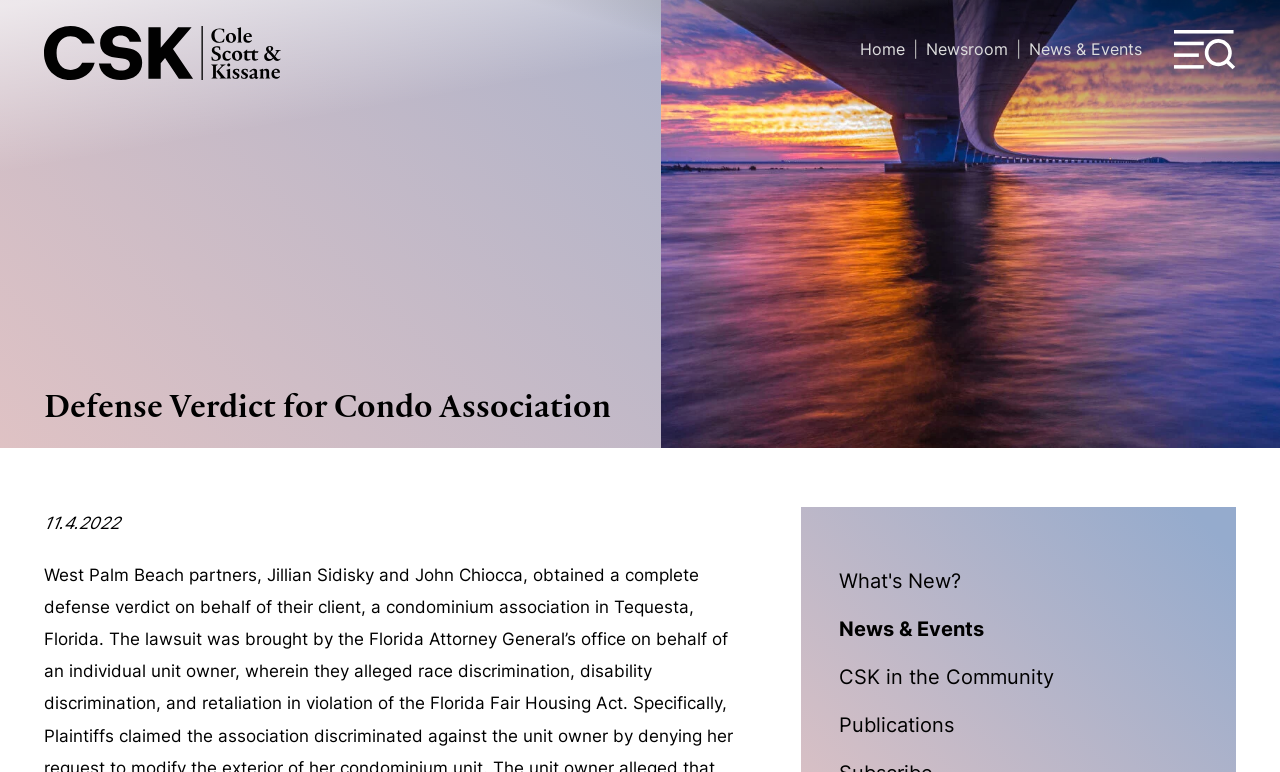Determine the bounding box coordinates of the section I need to click to execute the following instruction: "open main menu". Provide the coordinates as four float numbers between 0 and 1, i.e., [left, top, right, bottom].

[0.914, 0.034, 0.969, 0.096]